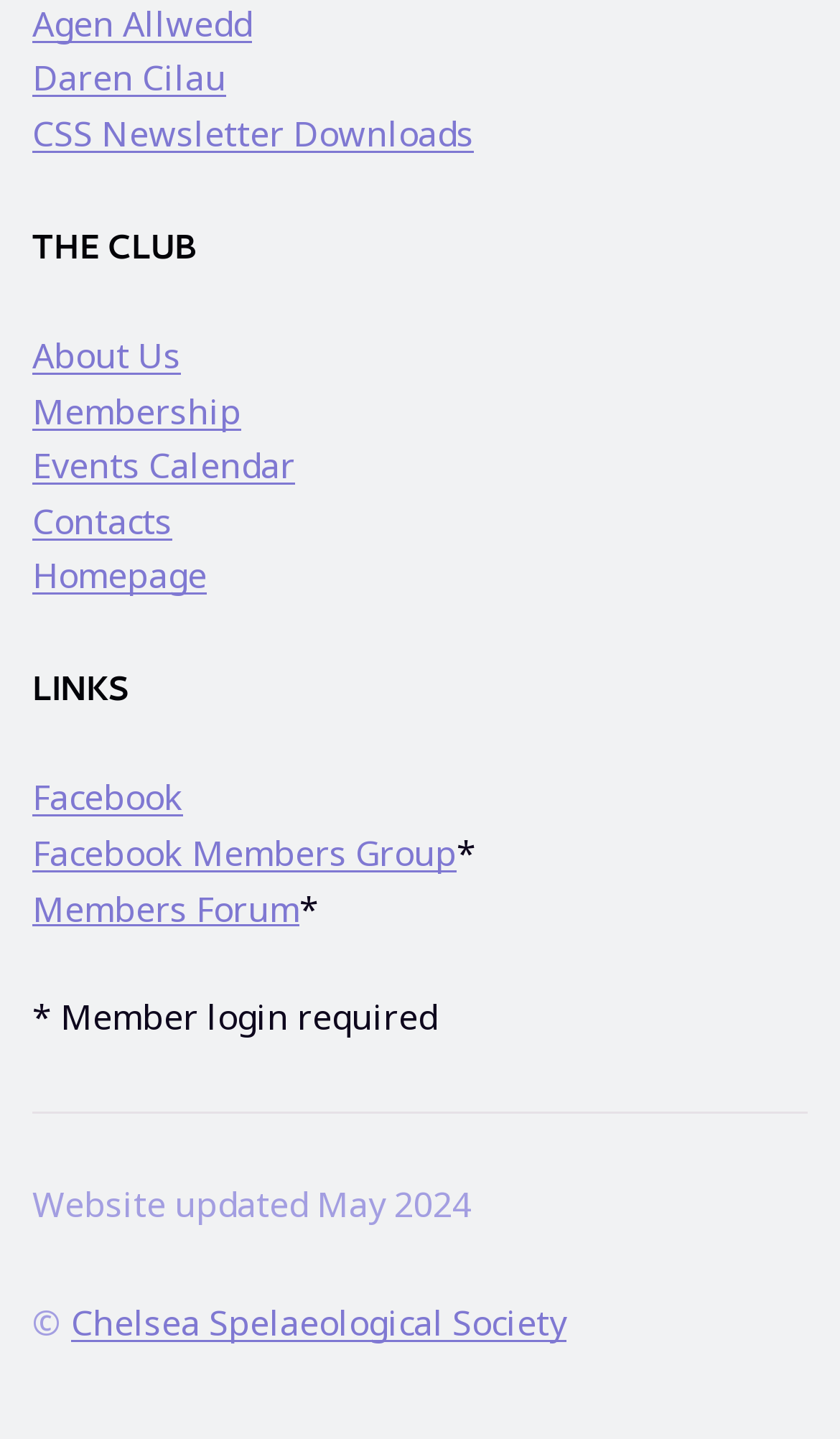Answer with a single word or phrase: 
What is the second link under 'THE CLUB'?

Membership